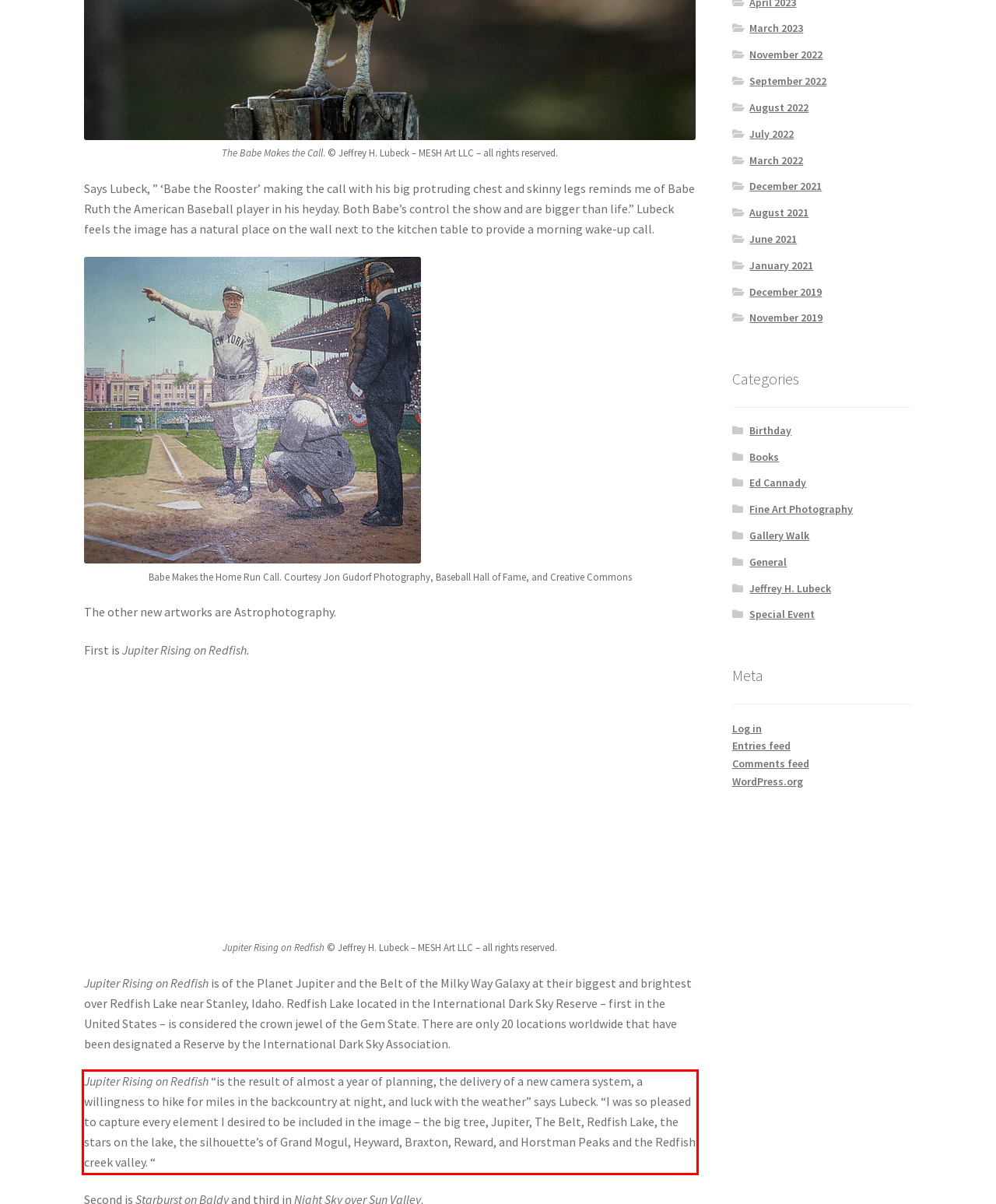Given a screenshot of a webpage containing a red rectangle bounding box, extract and provide the text content found within the red bounding box.

Jupiter Rising on Redfish “is the result of almost a year of planning, the delivery of a new camera system, a willingness to hike for miles in the backcountry at night, and luck with the weather” says Lubeck. “I was so pleased to capture every element I desired to be included in the image – the big tree, Jupiter, The Belt, Redfish Lake, the stars on the lake, the silhouette’s of Grand Mogul, Heyward, Braxton, Reward, and Horstman Peaks and the Redfish creek valley. “